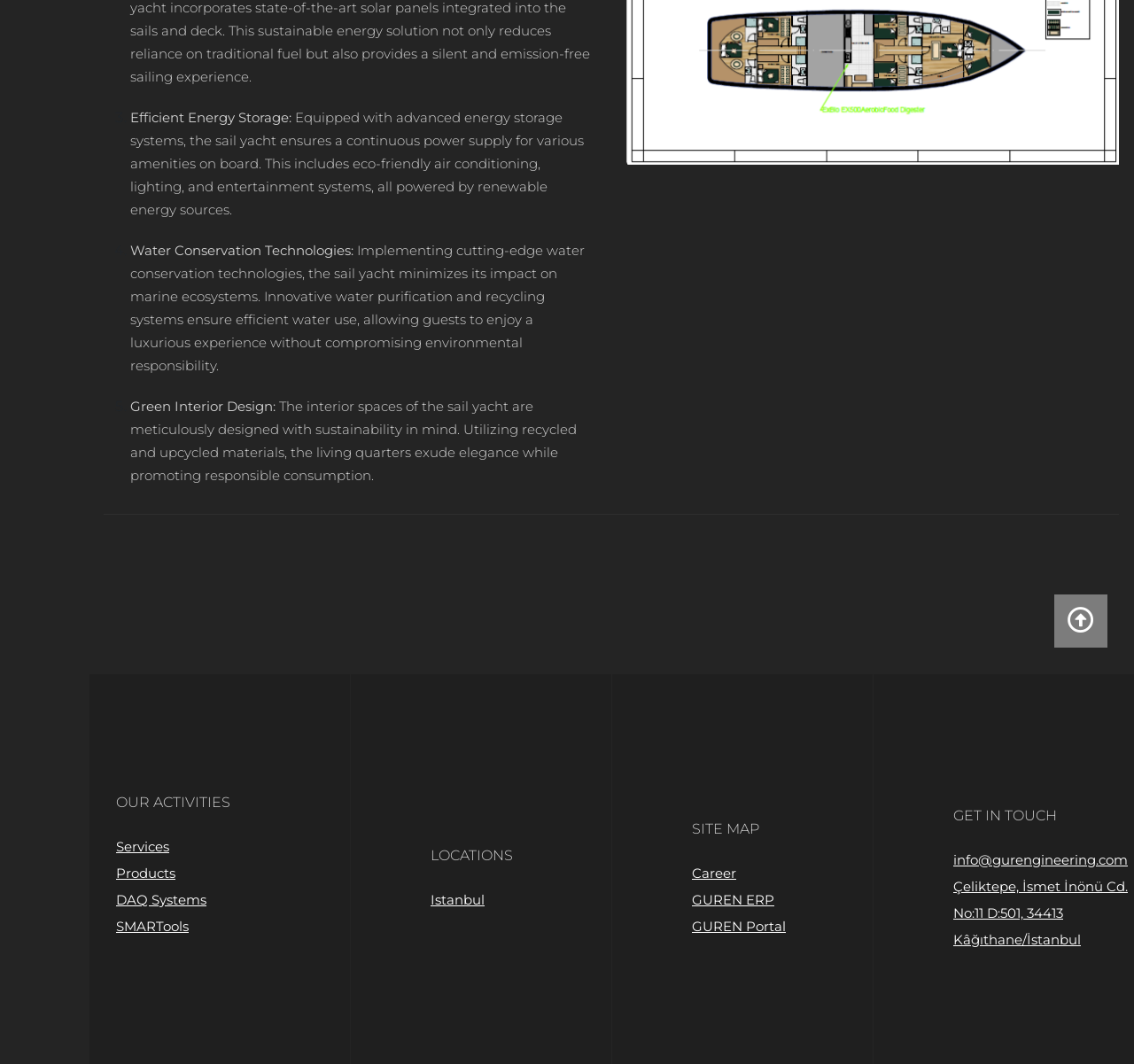Could you find the bounding box coordinates of the clickable area to complete this instruction: "View 'LOCATIONS'"?

[0.38, 0.796, 0.539, 0.812]